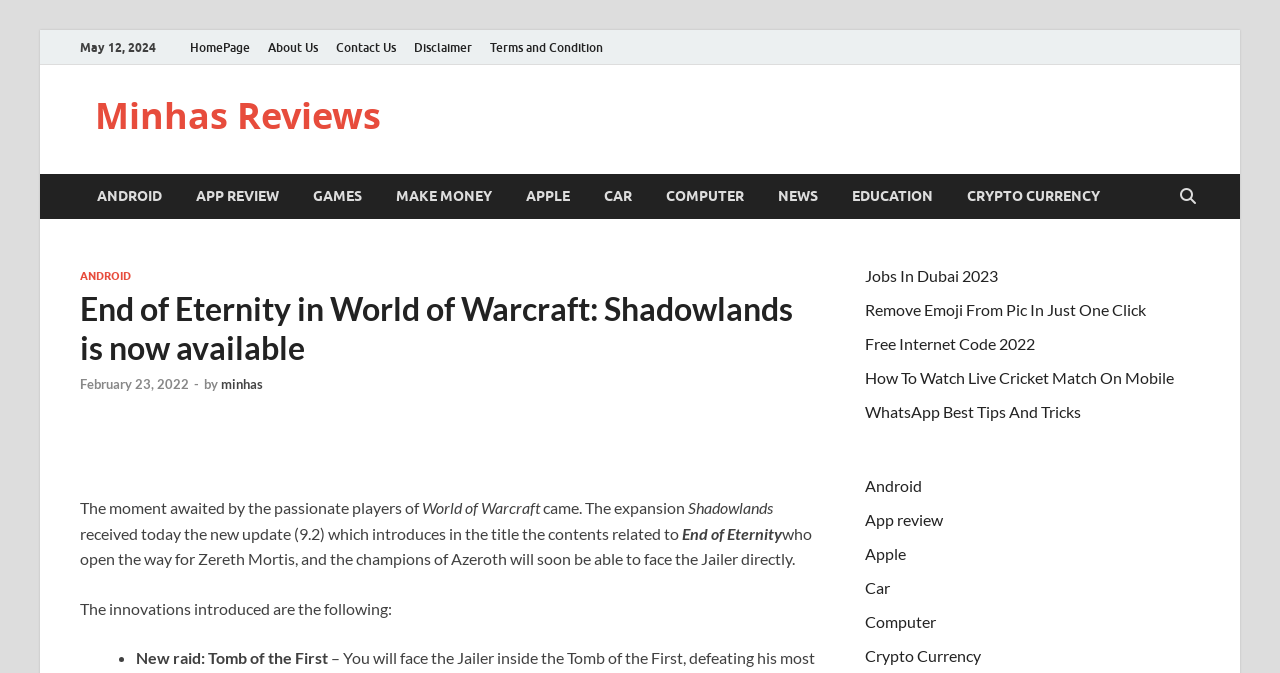Using the information in the image, could you please answer the following question in detail:
What is the category of the link 'Jobs In Dubai 2023'?

I found the category of the link 'Jobs In Dubai 2023' by looking at the section where it is located, which is below the article content and above the links 'ANDROID', 'APP REVIEW', etc. This section appears to be a news or blog section, so I categorized it as NEWS.